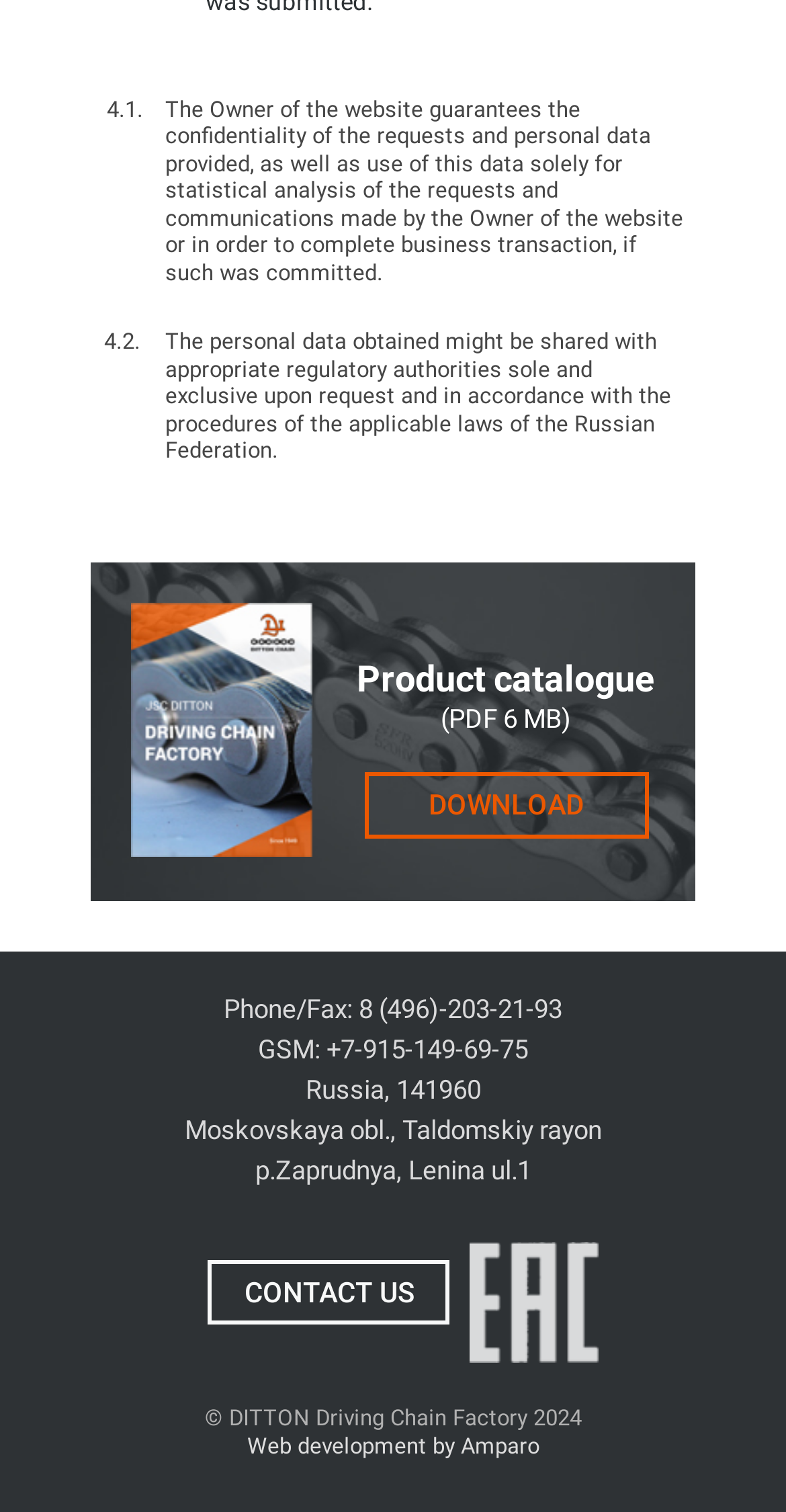Provide a brief response to the question below using a single word or phrase: 
What is the file format of the product catalogue?

PDF